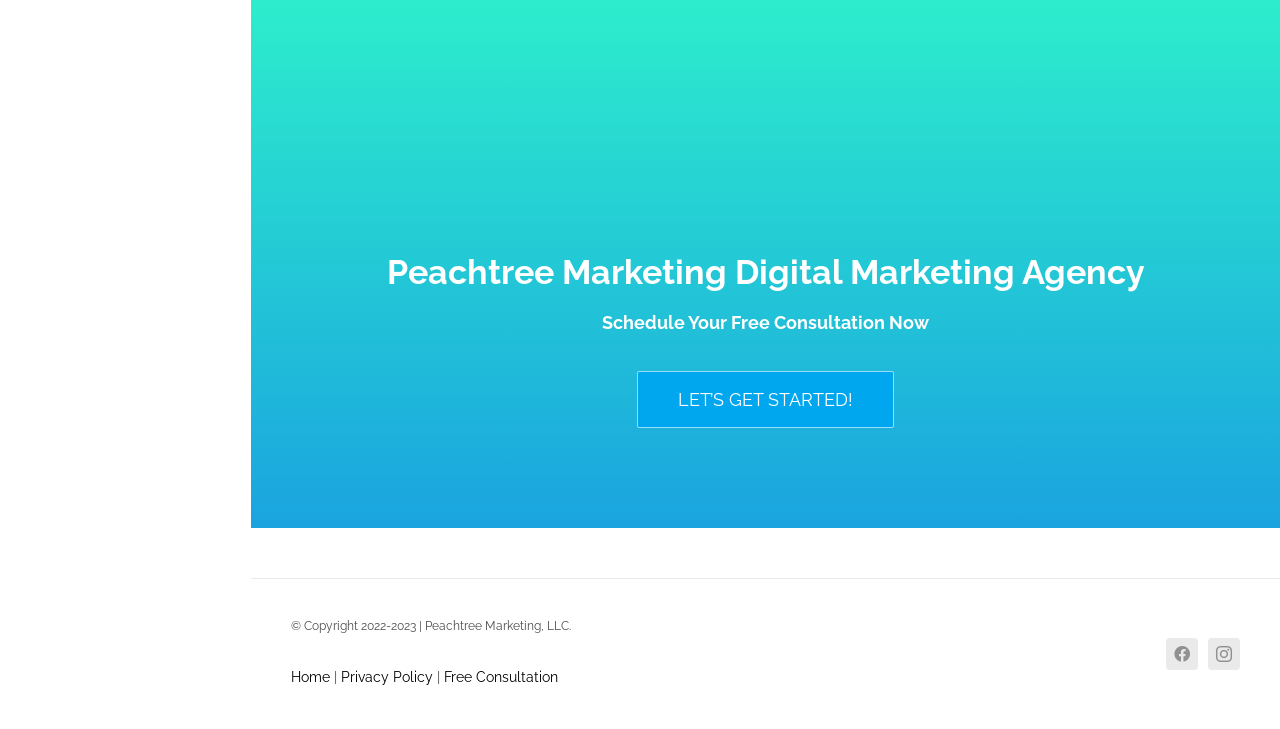Identify the bounding box for the given UI element using the description provided. Coordinates should be in the format (top-left x, top-left y, bottom-right x, bottom-right y) and must be between 0 and 1. Here is the description: Let’s Get Started!

[0.498, 0.508, 0.698, 0.587]